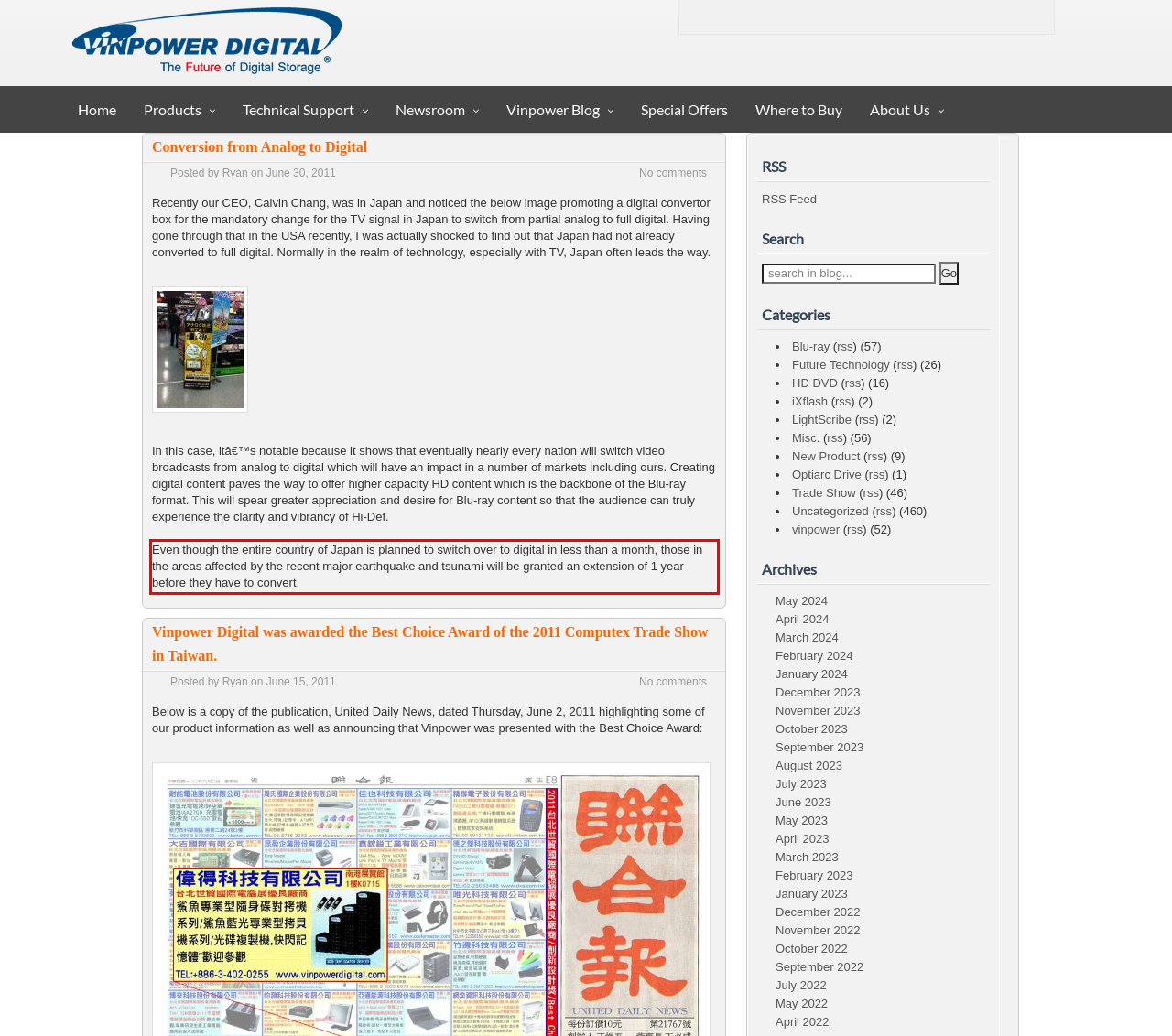Look at the screenshot of the webpage, locate the red rectangle bounding box, and generate the text content that it contains.

Even though the entire country of Japan is planned to switch over to digital in less than a month, those in the areas affected by the recent major earthquake and tsunami will be granted an extension of 1 year before they have to convert.